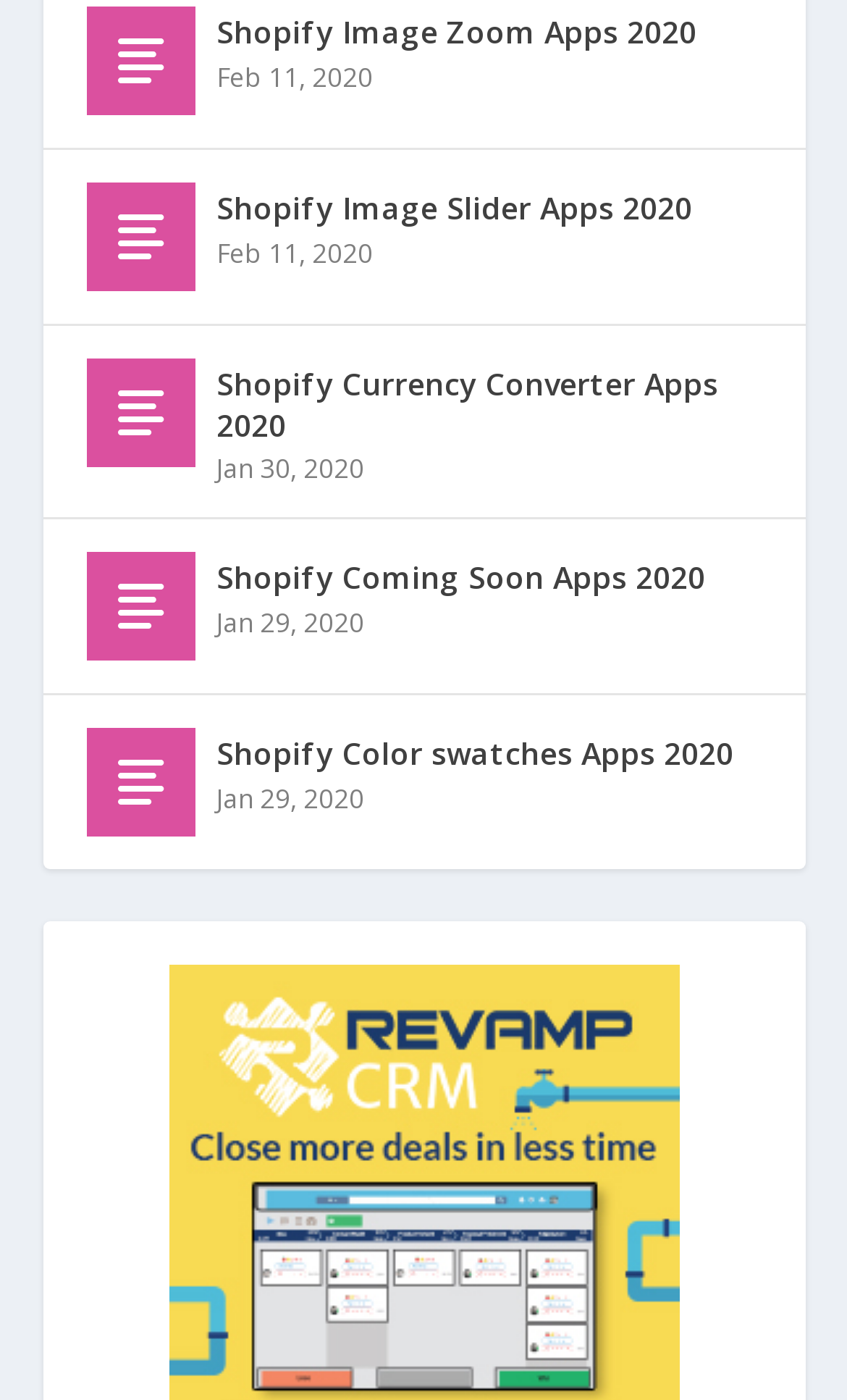What is the position of Shopify Currency Converter Apps 2020 relative to Shopify Image Slider Apps 2020? Using the information from the screenshot, answer with a single word or phrase.

Below